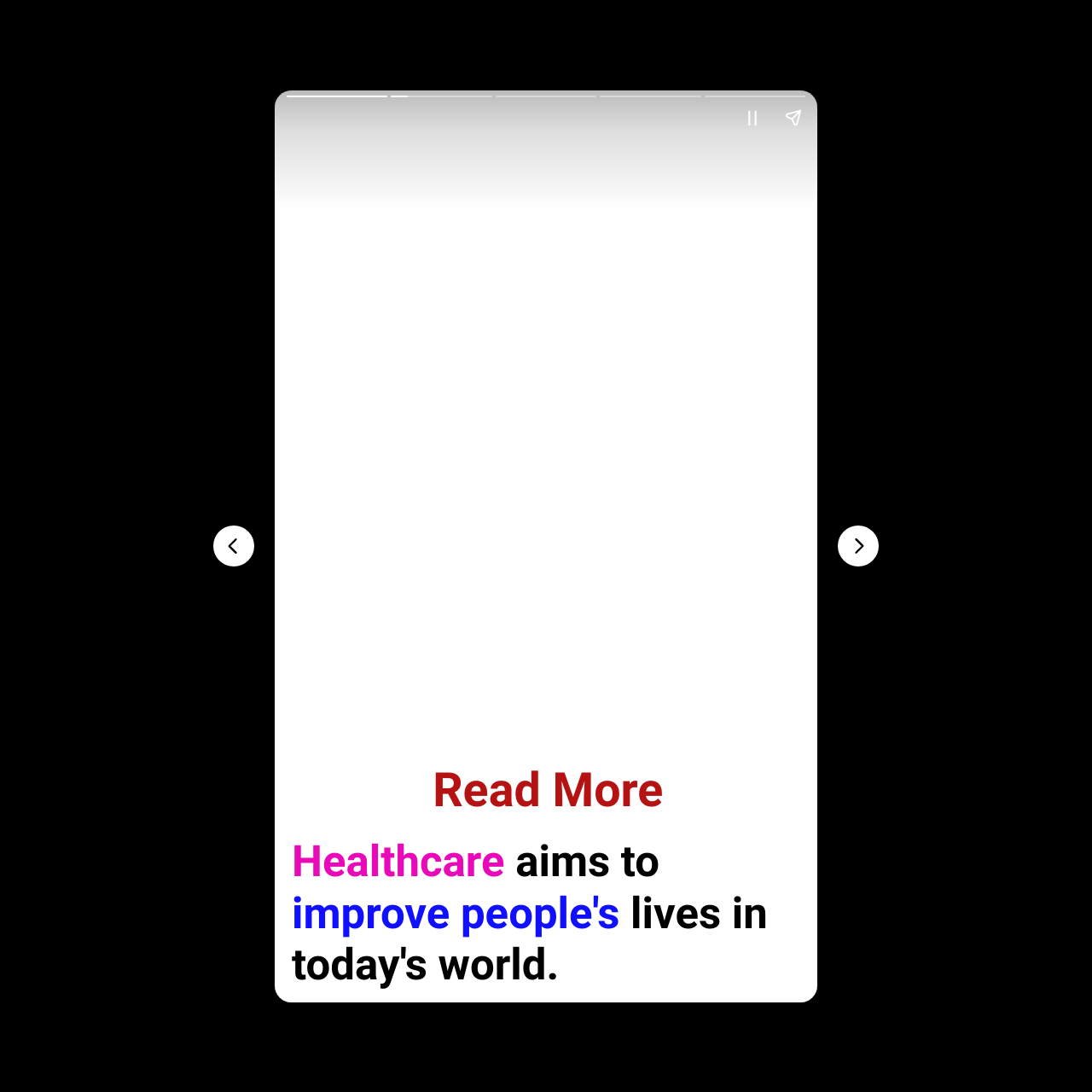Explain the webpage in detail.

The webpage appears to be a health-related website, specifically focusing on healthcare providers and their communication methods. At the top of the page, there is a prominent heading that reads "Healthcare aims to improve people's lives in today's world." Below this heading, there is a "Read More" link, which suggests that there is additional content or information available.

On the left side of the page, there is a canvas element that spans the entire height of the page. Above this canvas, there is a complementary section that contains two buttons: "Pause story" and "Share story". These buttons are positioned near the top of the page, slightly to the right of center.

At the bottom of the page, there are two navigation buttons: "Previous page" and "Next page". These buttons are positioned on either side of the page, with "Previous page" on the left and "Next page" on the right.

Overall, the webpage appears to be a simple and straightforward layout, with a clear focus on healthcare-related content.